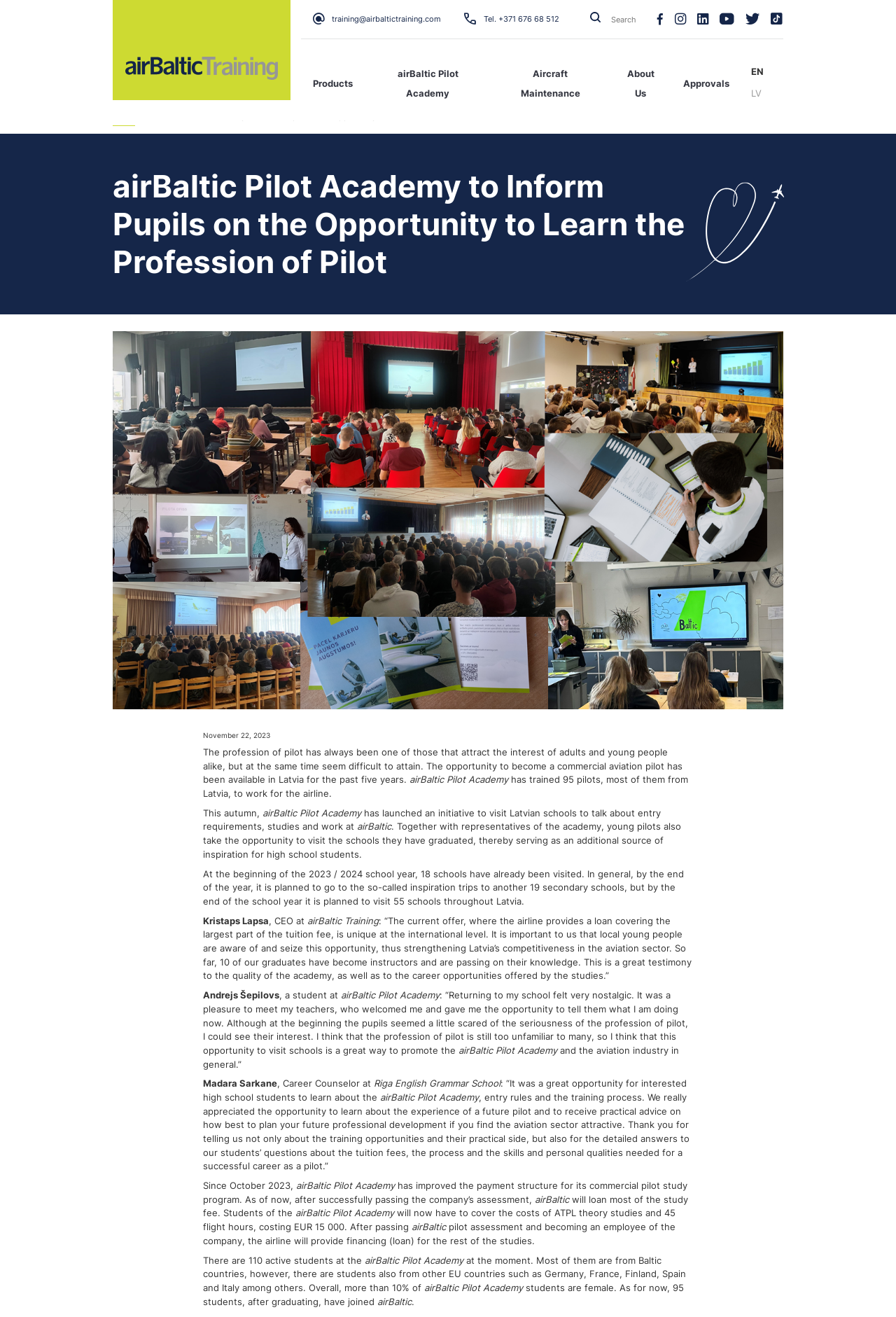Can you determine the bounding box coordinates of the area that needs to be clicked to fulfill the following instruction: "Learn about Aircraft Maintenance"?

[0.549, 0.04, 0.68, 0.087]